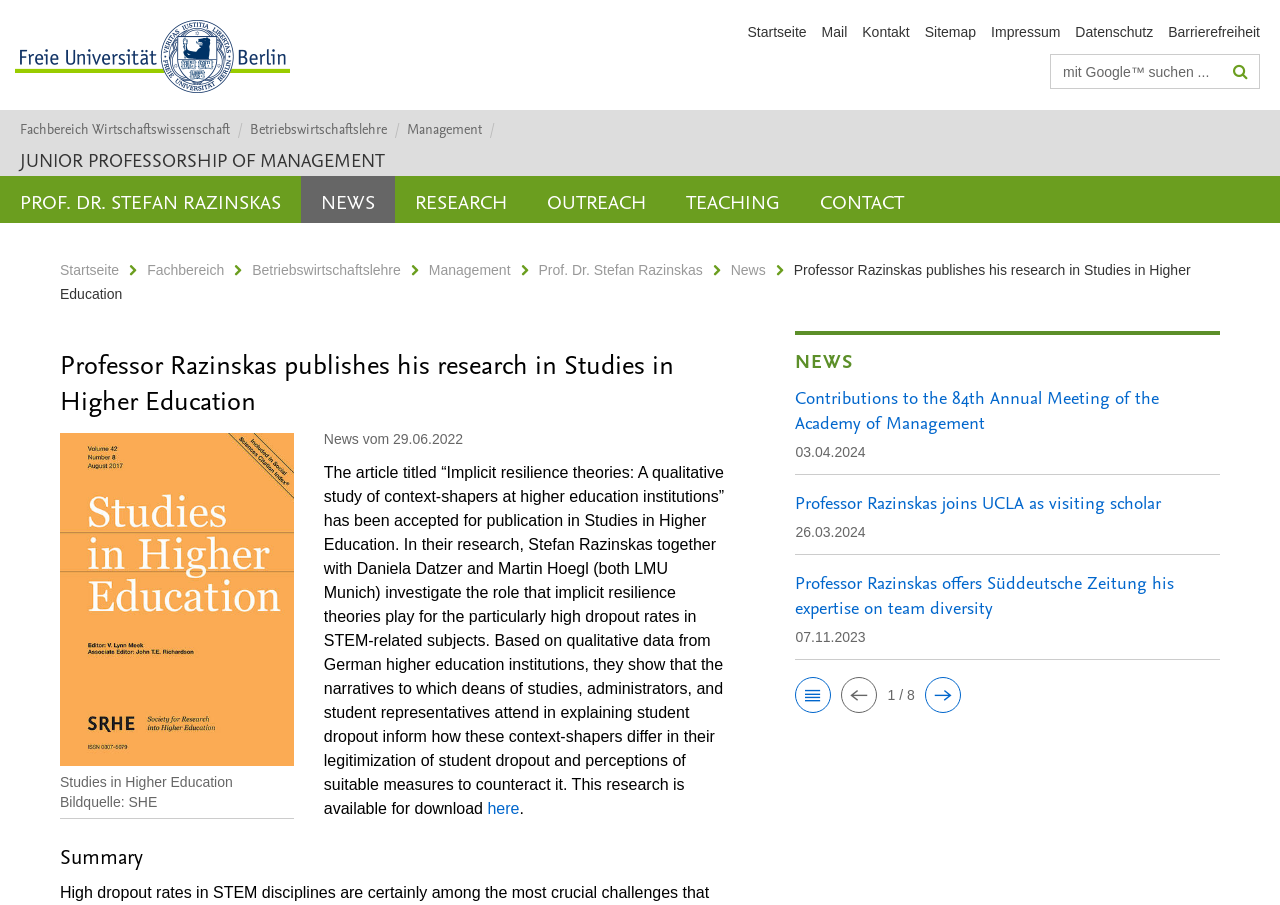Identify the bounding box coordinates necessary to click and complete the given instruction: "Search for something".

[0.821, 0.061, 0.984, 0.097]